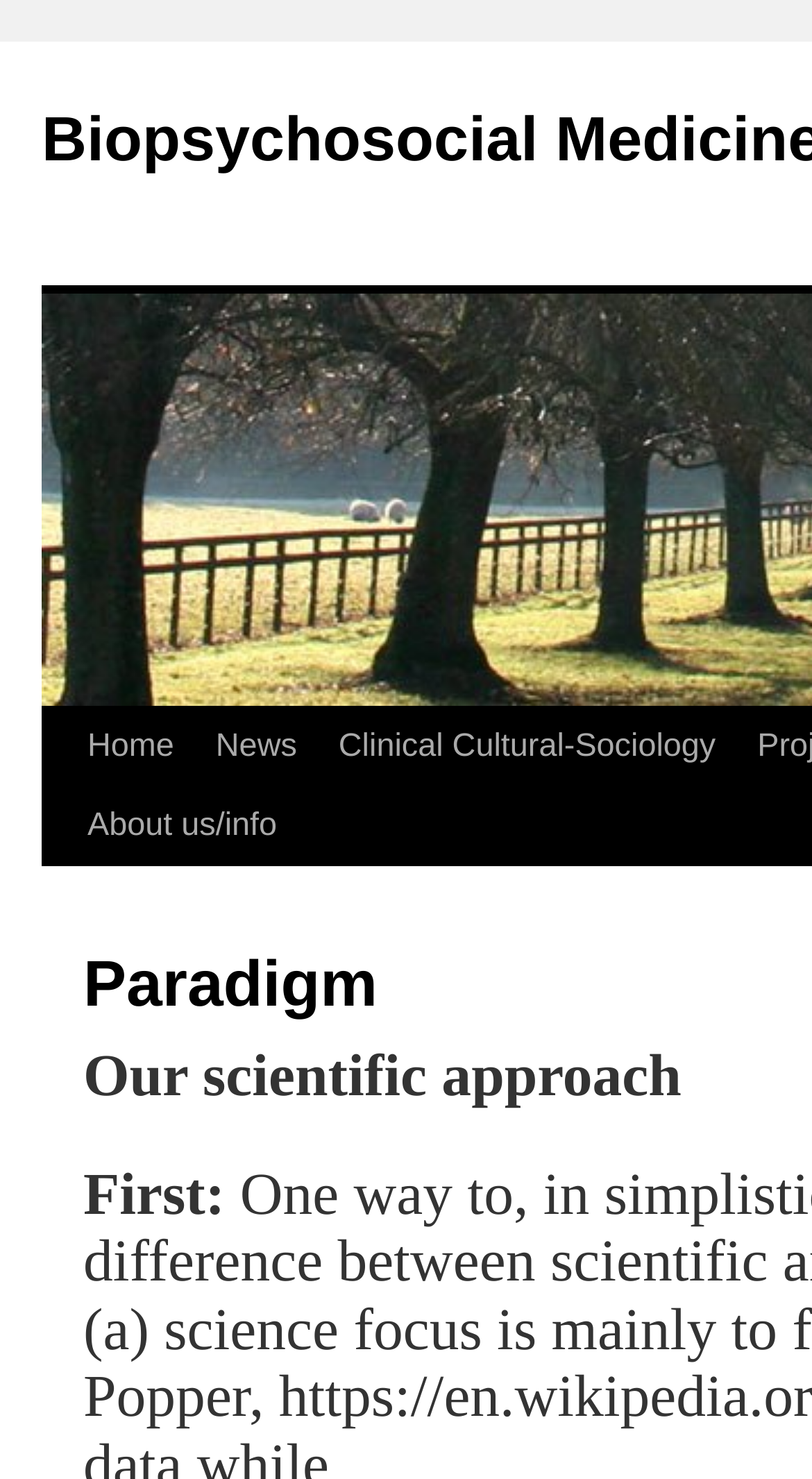Identify the bounding box for the UI element described as: "Skip to content". The coordinates should be four float numbers between 0 and 1, i.e., [left, top, right, bottom].

[0.049, 0.477, 0.1, 0.638]